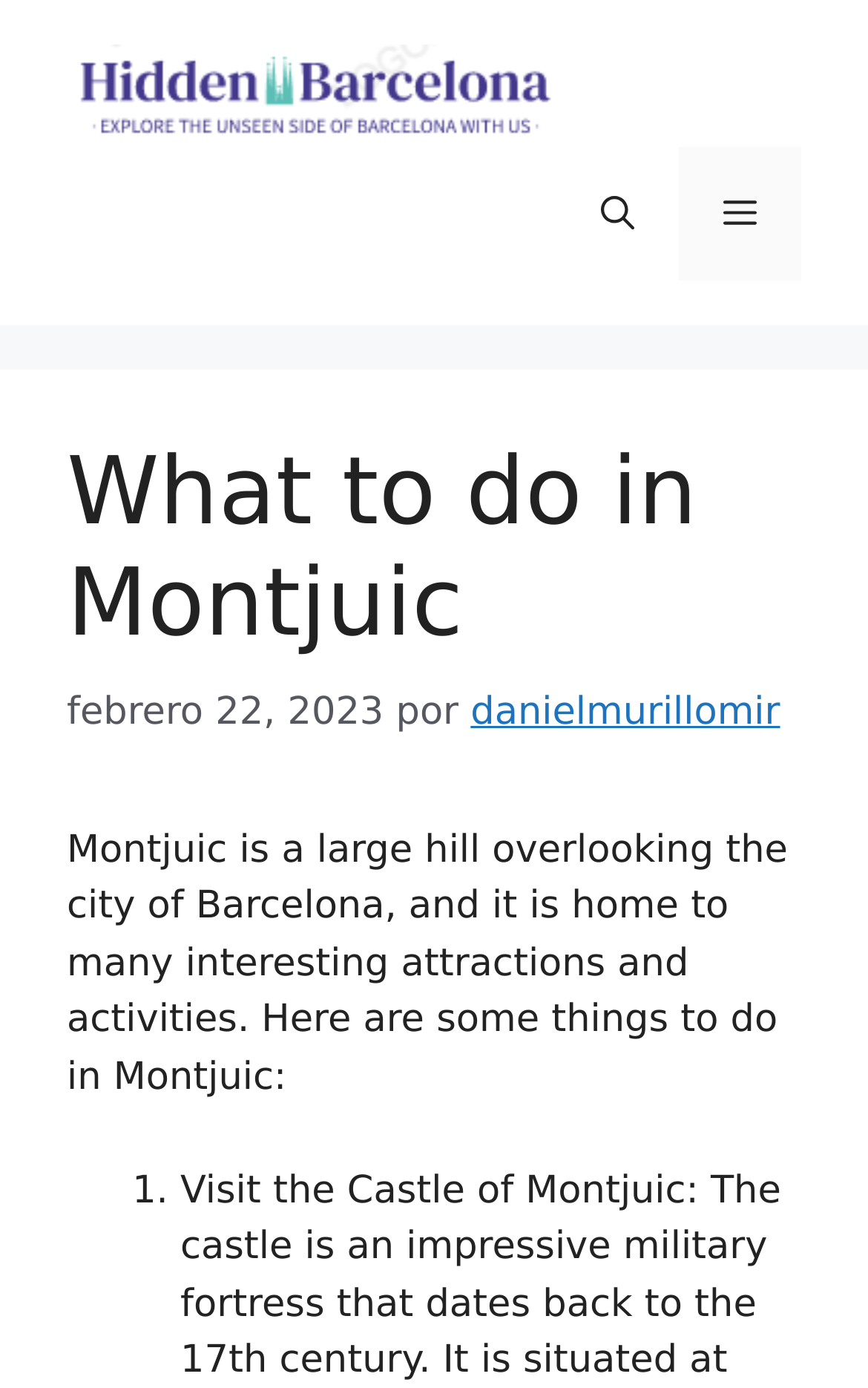Determine the bounding box for the described HTML element: "aria-label="Abrir la barra de búsqueda"". Ensure the coordinates are four float numbers between 0 and 1 in the format [left, top, right, bottom].

[0.641, 0.106, 0.782, 0.202]